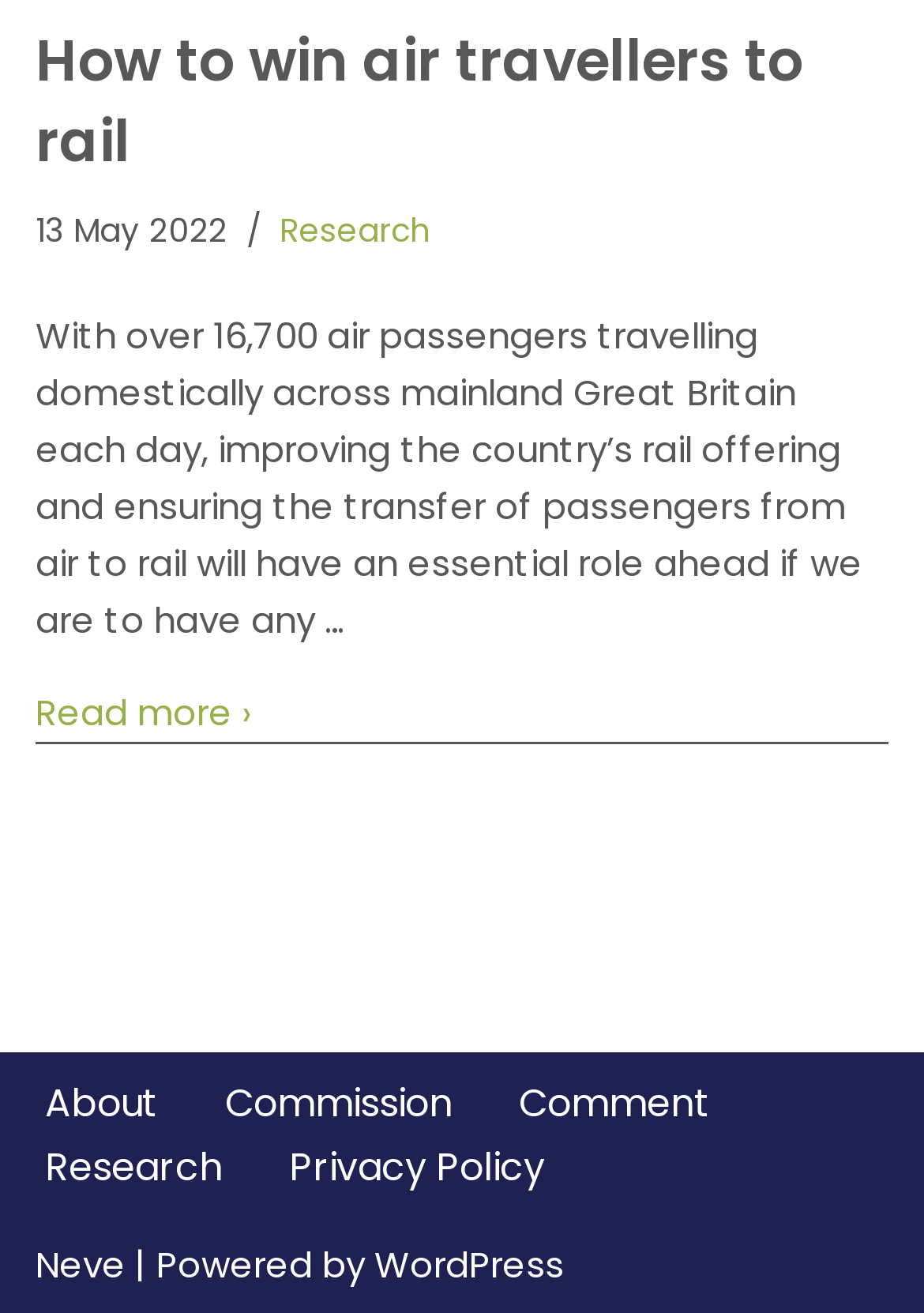How many links are in the footer menu?
Refer to the image and provide a thorough answer to the question.

I counted the number of link elements within the navigation element with the description 'Footer Menu', which are 'About', 'Commission', 'Comment', 'Research', and 'Privacy Policy', totaling 5 links.